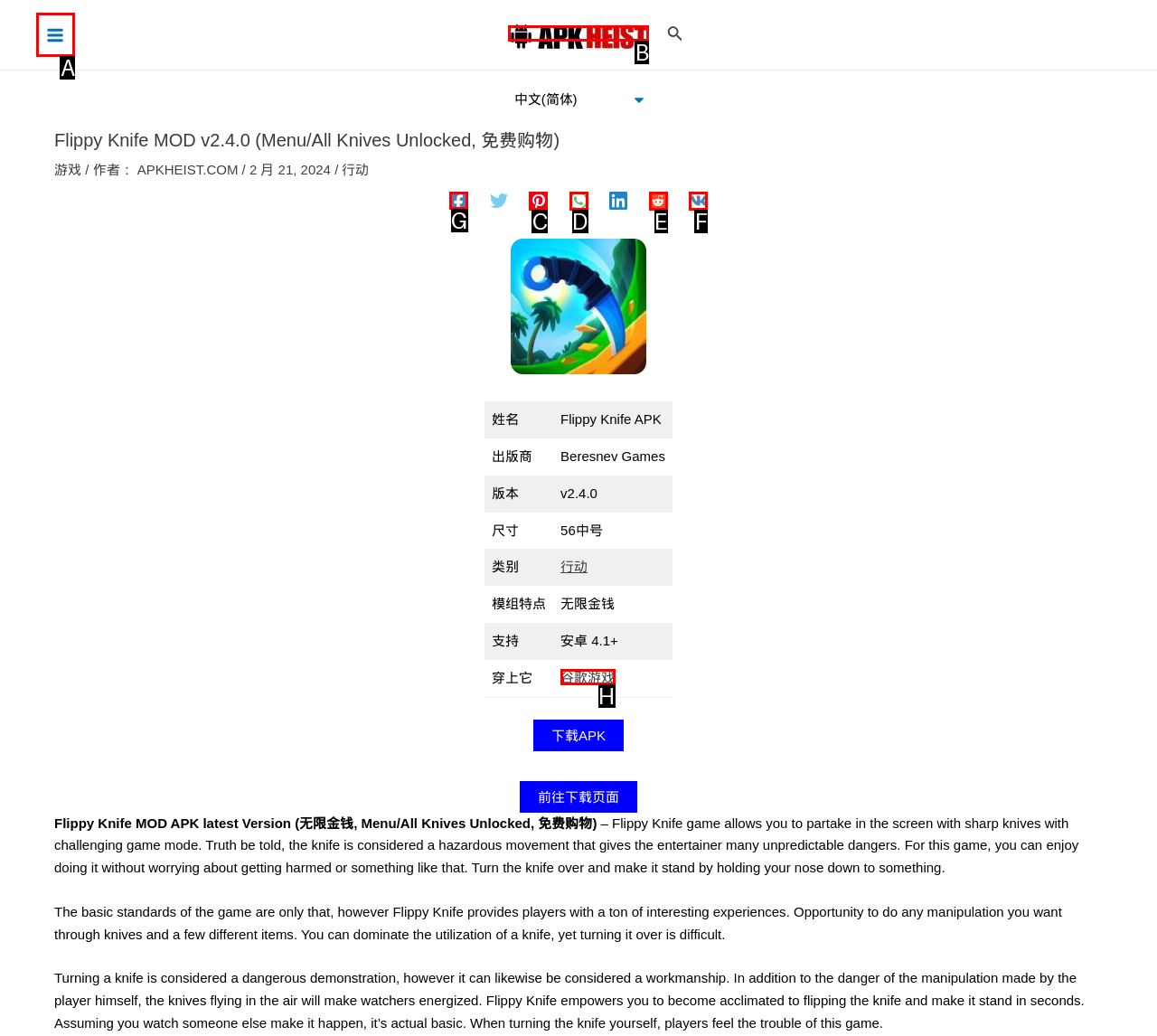For the task: Click the Facebook link, identify the HTML element to click.
Provide the letter corresponding to the right choice from the given options.

G